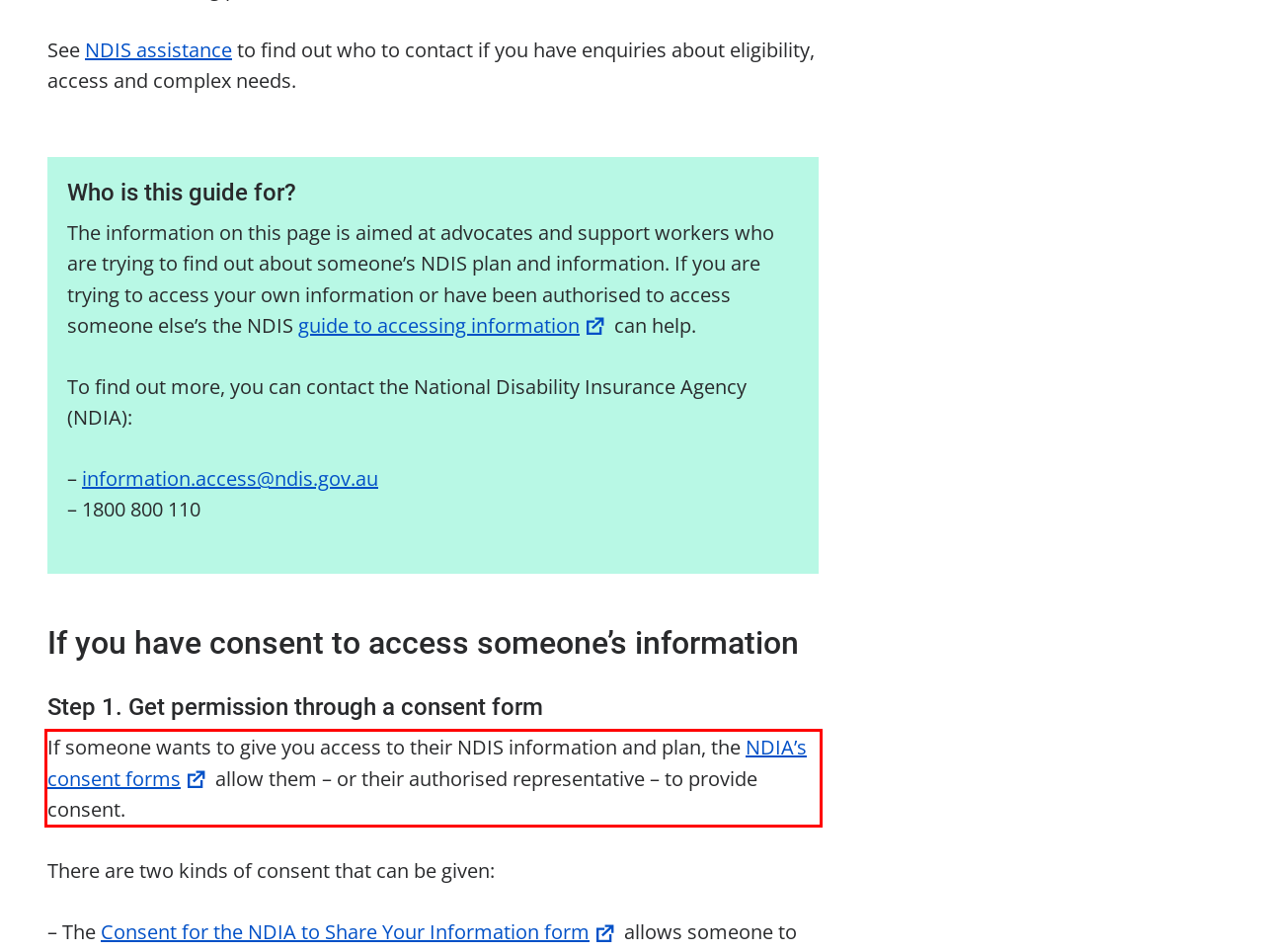Please take the screenshot of the webpage, find the red bounding box, and generate the text content that is within this red bounding box.

If someone wants to give you access to their NDIS information and plan, the NDIA’s consent forms allow them – or their authorised representative – to provide consent.